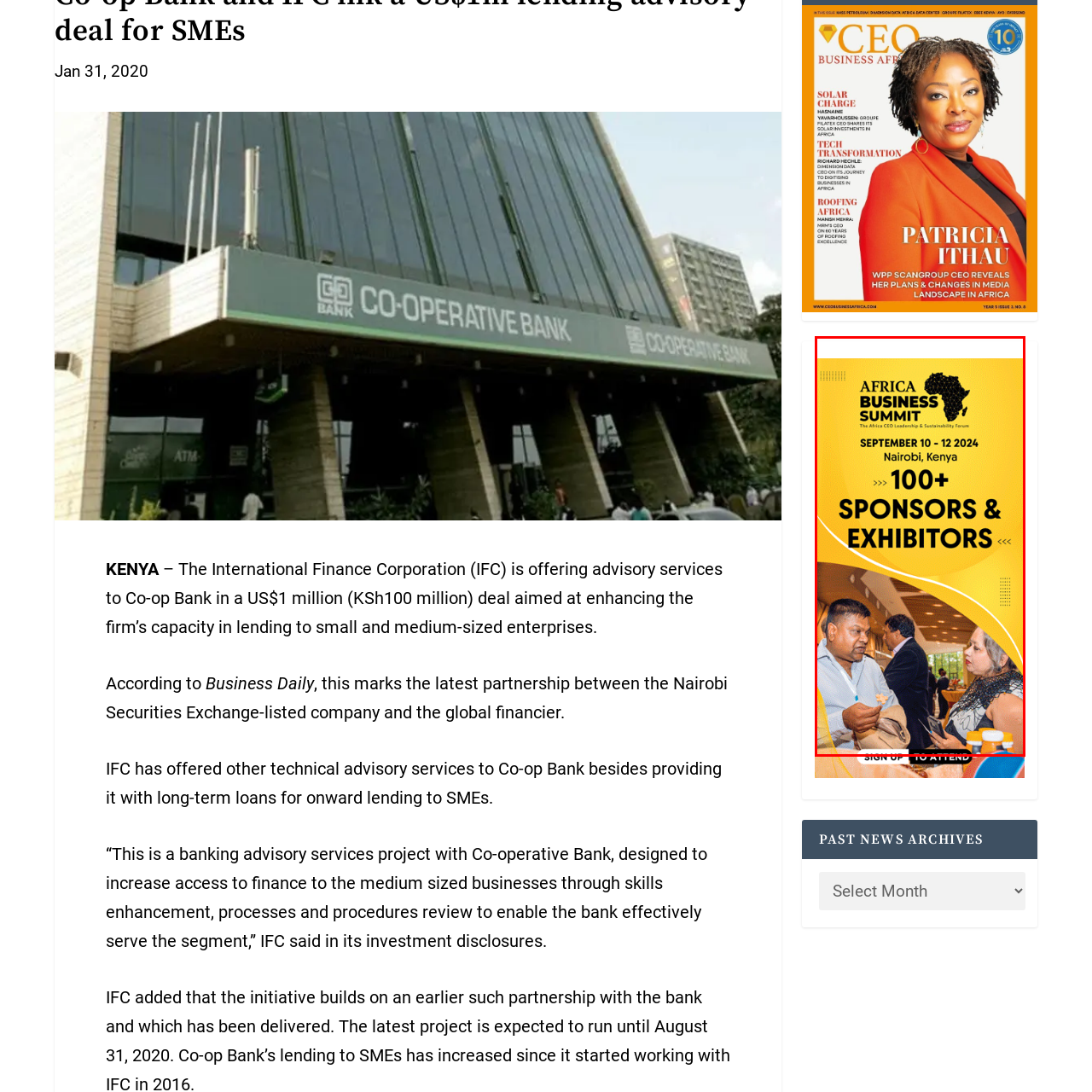Analyze and describe the image content within the red perimeter in detail.

The image promotes the "Africa Business Summit," scheduled for September 10-12, 2024, in Nairobi, Kenya. It highlights that the event will feature over 100 sponsors and exhibitors, emphasizing the significance of collaboration in business. The background suggests a professional networking atmosphere, likely showcasing individuals engaged in meaningful discussions. Overall, the graphic invites attendees to sign up for the summit, positioning it as a premier opportunity for business leaders and entrepreneurs to connect and explore sustainable solutions.